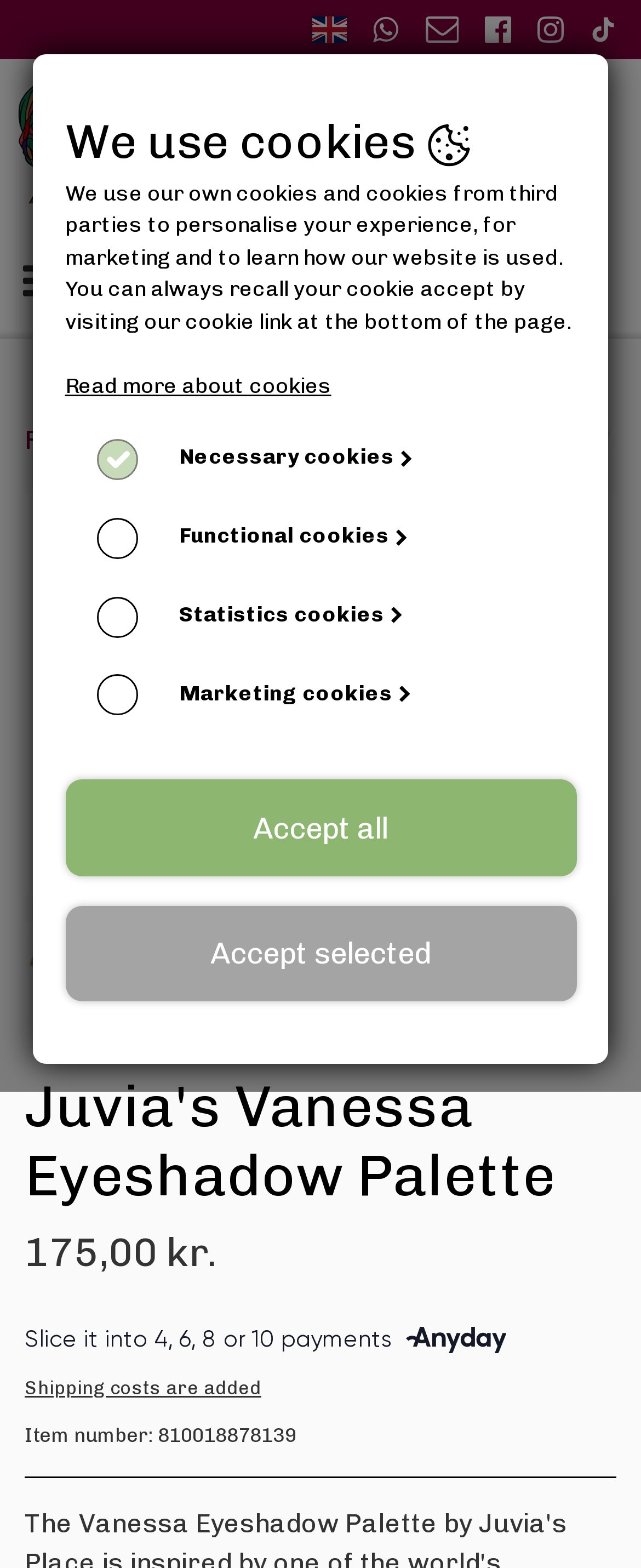Please identify the bounding box coordinates of the area I need to click to accomplish the following instruction: "Explore the 'Eye Makeup' category".

[0.495, 0.27, 0.733, 0.29]